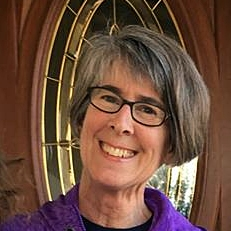Where is the local cemetery located?
Using the image provided, answer with just one word or phrase.

Mason County